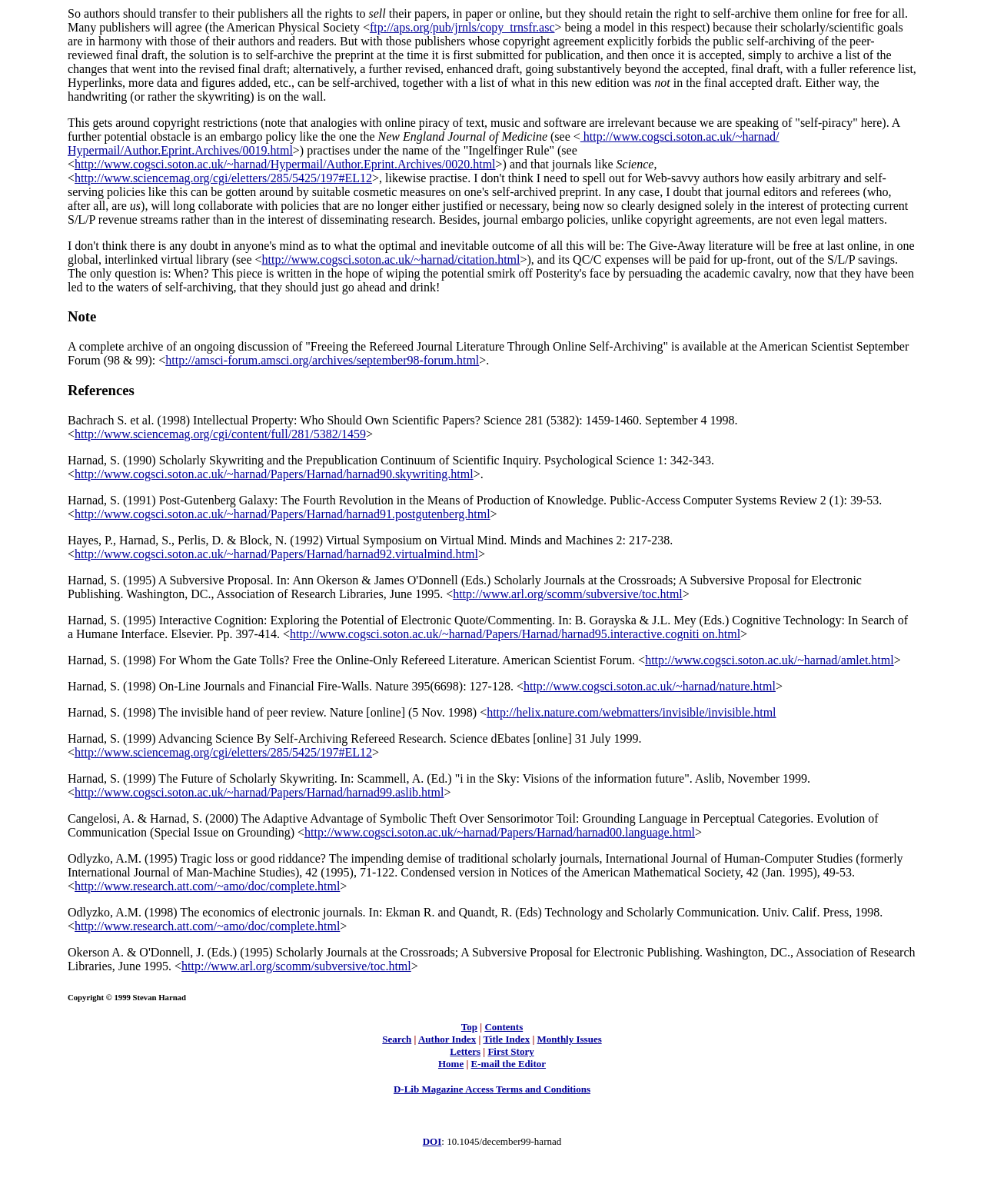Answer the question with a single word or phrase: 
What is the purpose of self-archiving according to the webpage?

To make research papers freely available